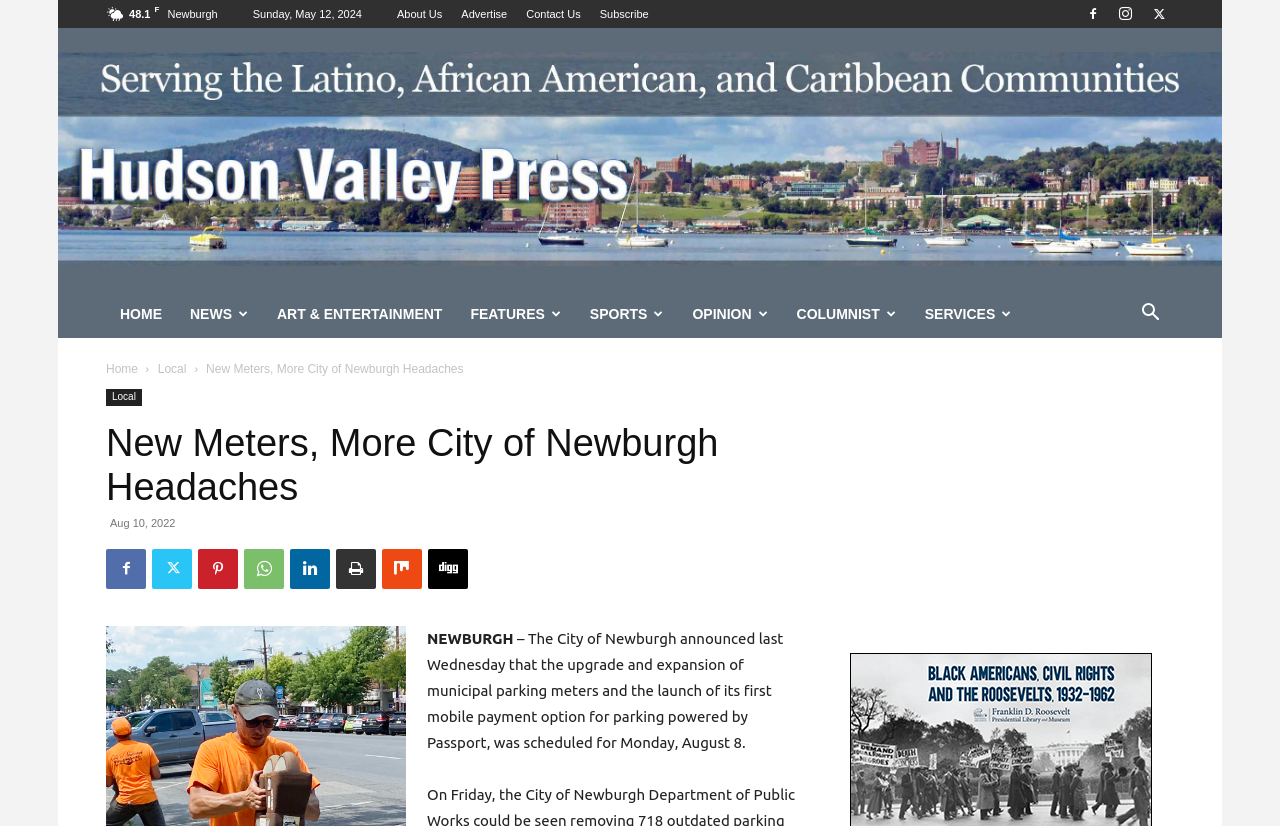Please identify the bounding box coordinates of the area I need to click to accomplish the following instruction: "Click on the 'About Us' link".

[0.31, 0.01, 0.346, 0.024]